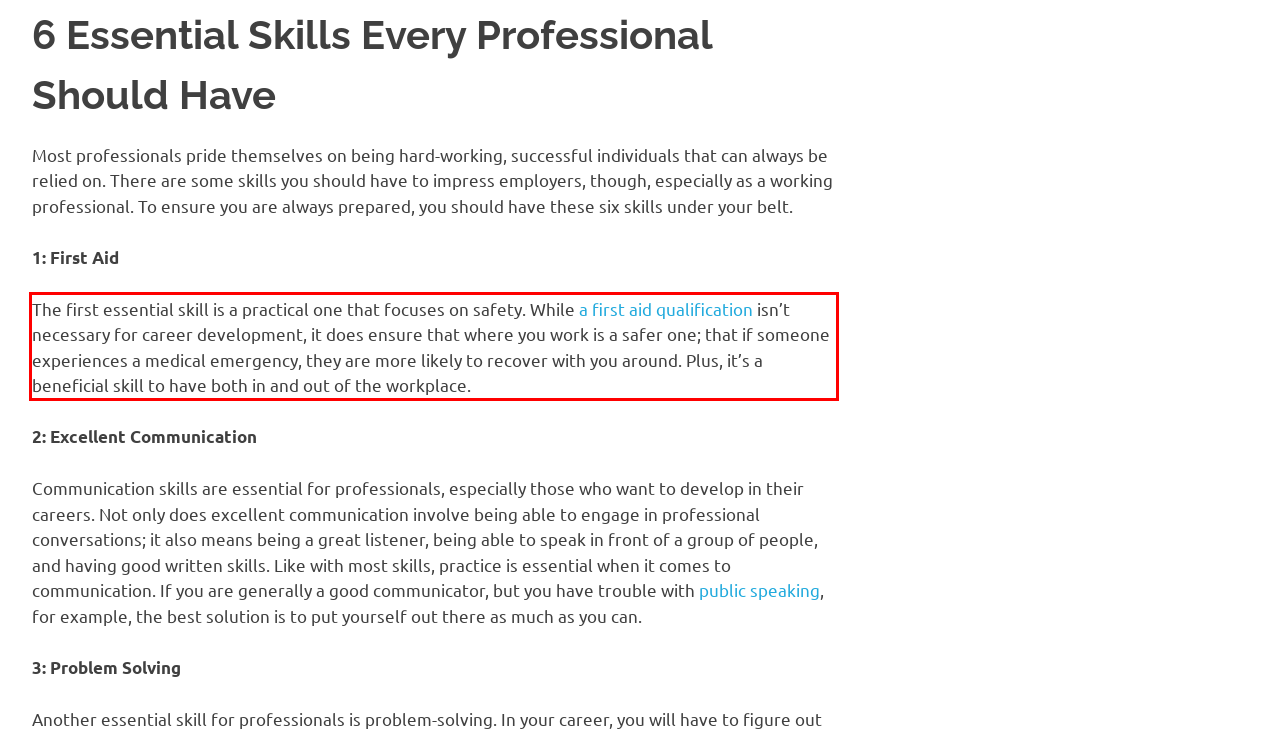Please extract the text content within the red bounding box on the webpage screenshot using OCR.

The first essential skill is a practical one that focuses on safety. While a first aid qualification isn’t necessary for career development, it does ensure that where you work is a safer one; that if someone experiences a medical emergency, they are more likely to recover with you around. Plus, it’s a beneficial skill to have both in and out of the workplace.